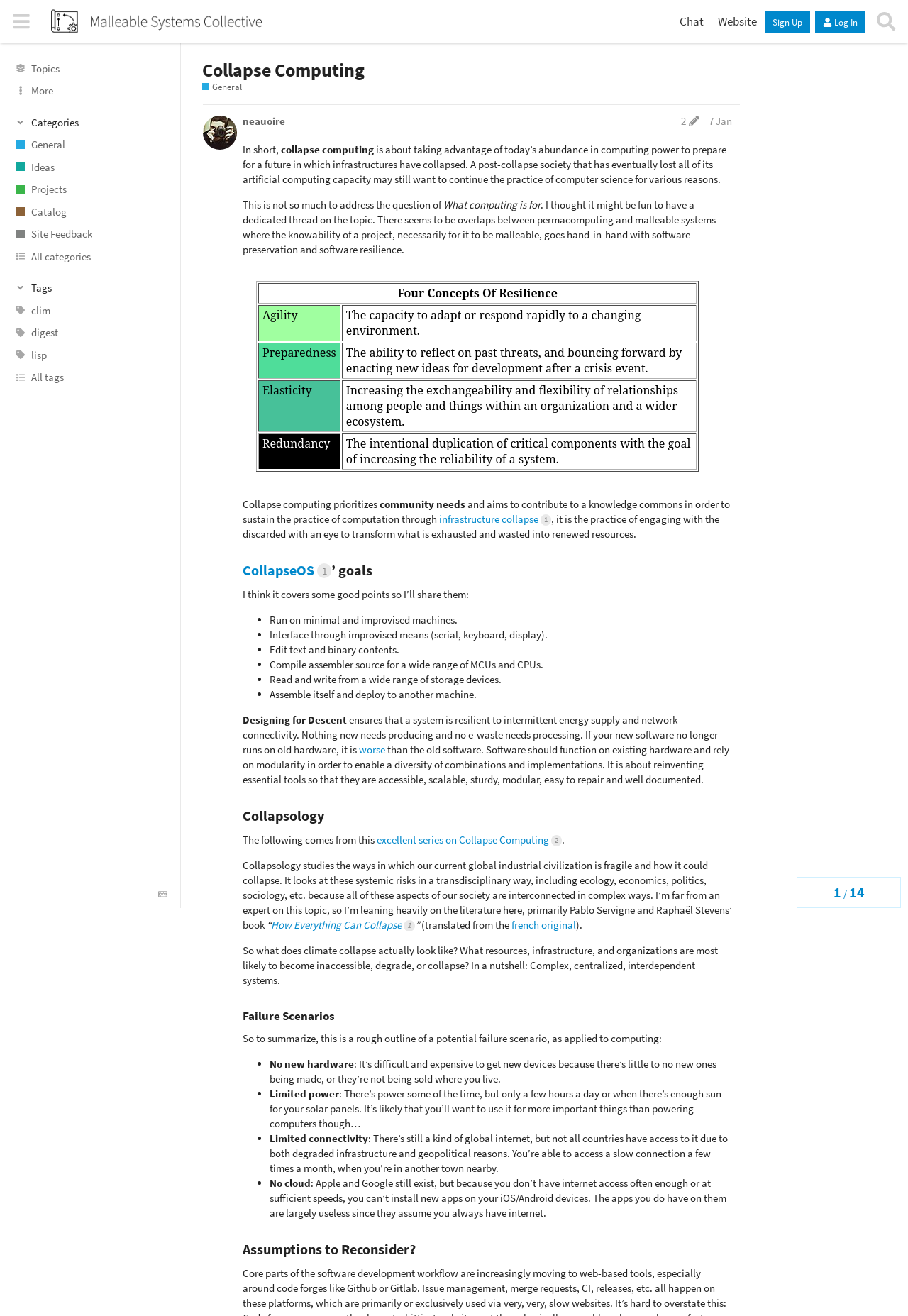Find and specify the bounding box coordinates that correspond to the clickable region for the instruction: "Search for topics".

[0.959, 0.005, 0.992, 0.028]